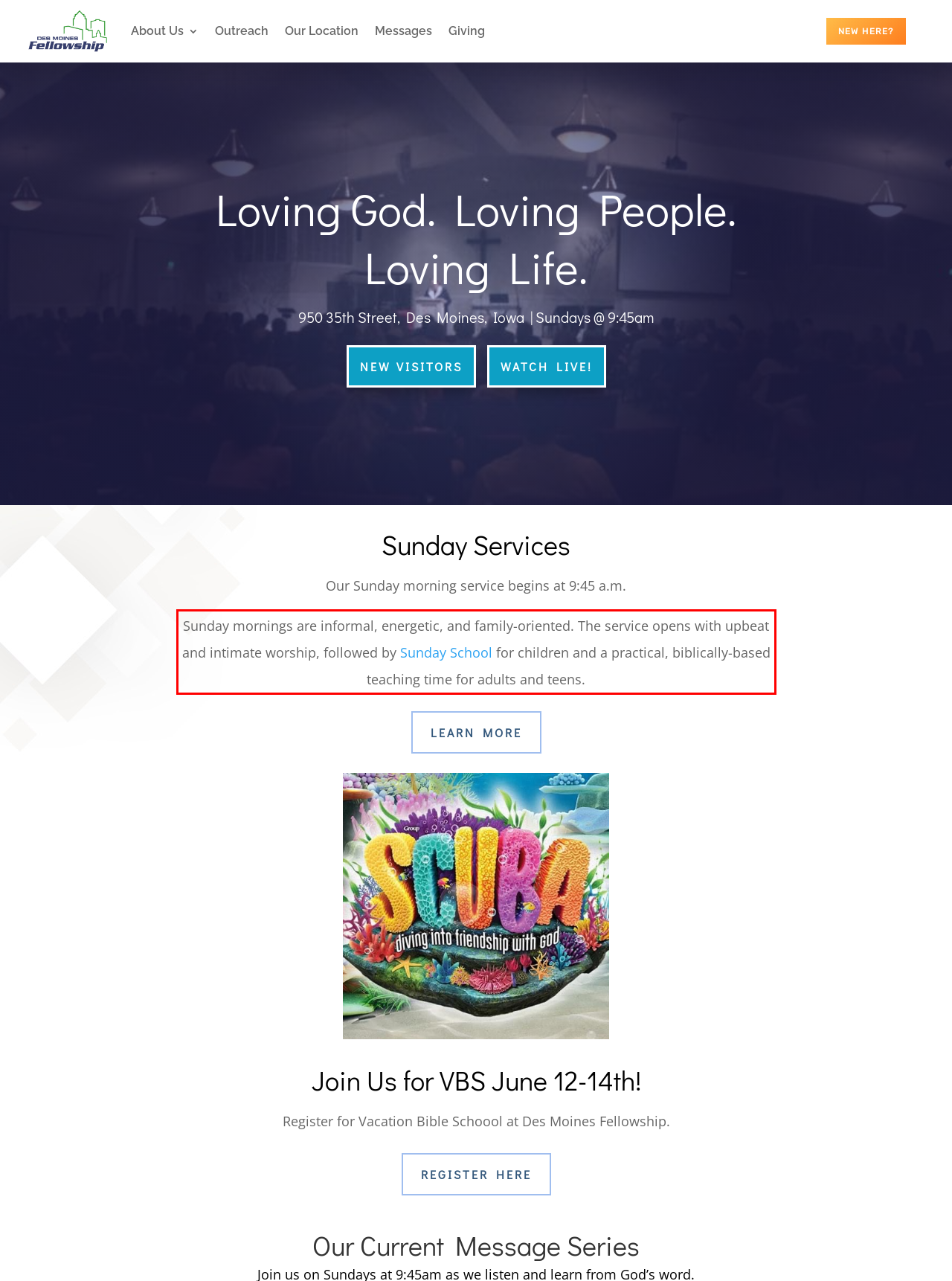Identify the text inside the red bounding box on the provided webpage screenshot by performing OCR.

Sunday mornings are informal, energetic, and family-oriented. The service opens with upbeat and intimate worship, followed by Sunday School for children and a practical, biblically-based teaching time for adults and teens.